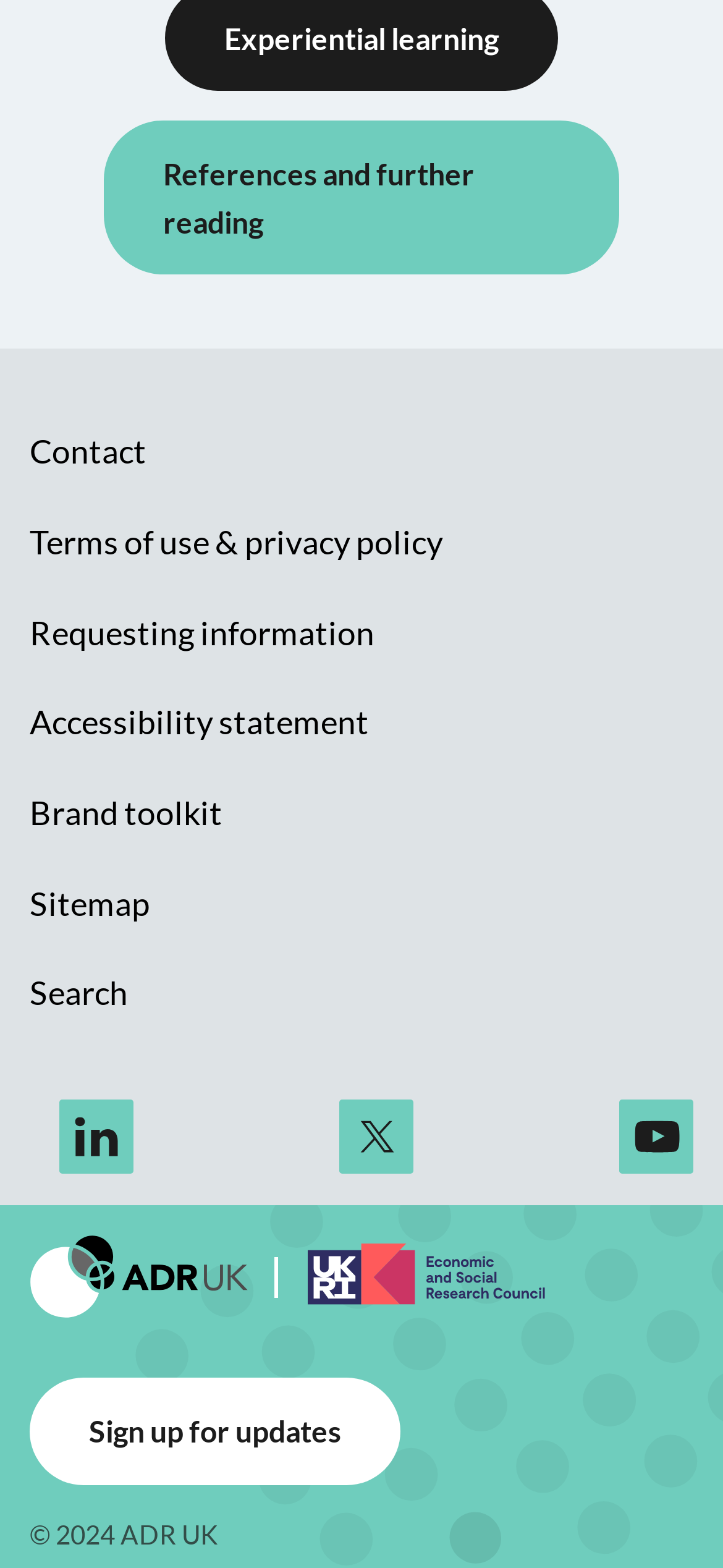Use a single word or phrase to answer the question:
How many columns are there in the footer?

1